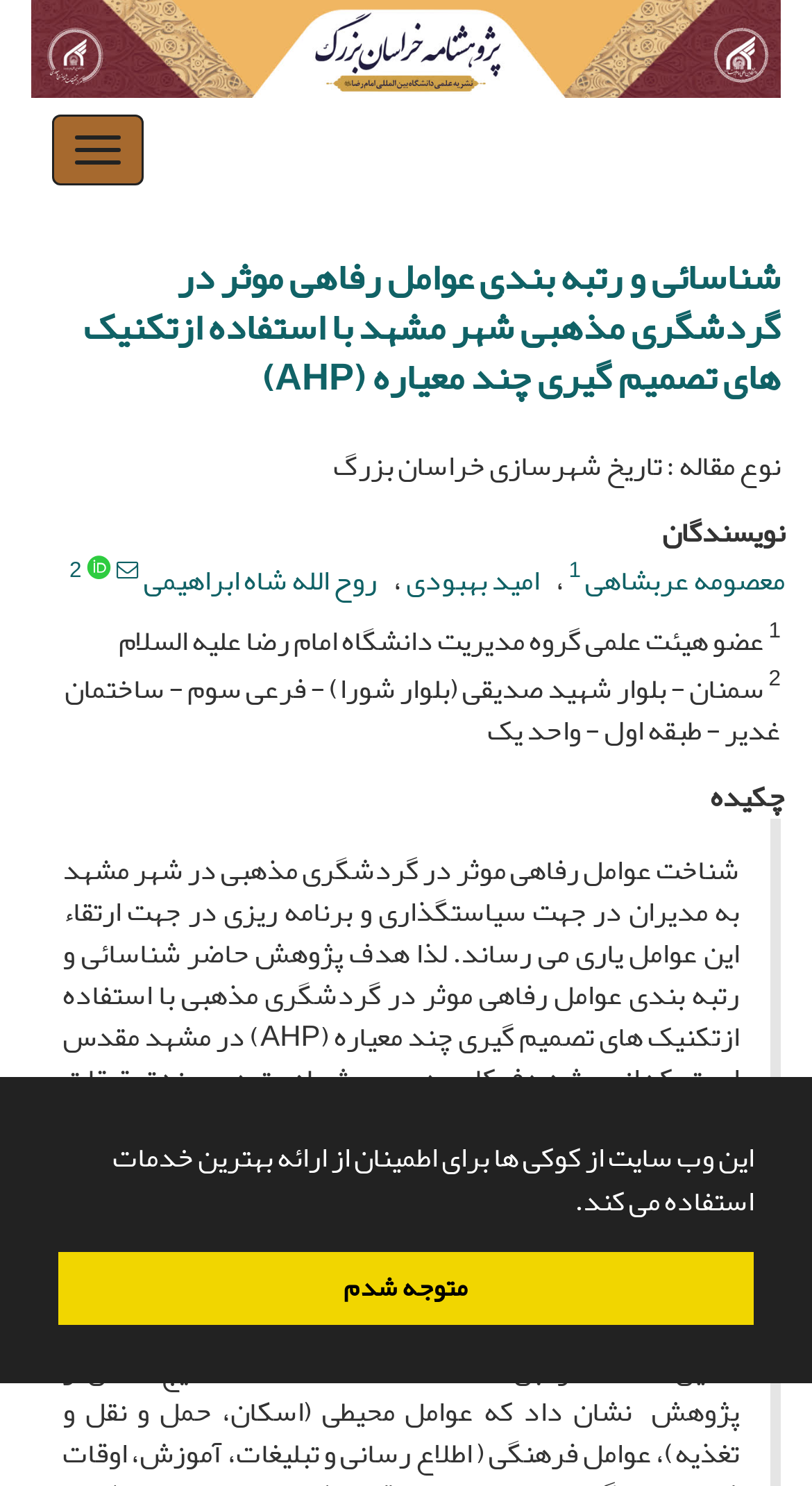Explain the contents of the webpage comprehensively.

This webpage appears to be a research article or academic paper about identifying and ranking welfare factors affecting religious tourism in Mashhad city. 

At the top of the page, there is a banner image spanning the entire width. Below the image, there is a navigation toggle button on the left side, followed by the title of the article, which is also a link. The title is "شناسائی و رتبه بندی عوامل رفاهی موثر در گردشگری مذهبی شهر مشهد با استفاده ازتکنیک های تصمیم گیری چند معیاره (AHP)".

On the right side of the title, there is a cookie consent dialog with a message explaining the use of cookies on the website. The dialog has two buttons: "learn more about cookies" and "dismiss cookie message".

Below the title, there are several sections of text. The first section indicates the type of article, which is a historical article about the urbanization of Greater Khorasan. The next section lists the authors of the article, including معصومه عربشاهی, امید بهبودی, and روح الله شاه ابراهیمی, each with a superscript link.

Following the authors' section, there is a brief abstract or summary of the article. The abstract is not explicitly stated, but it appears to be a research paper about identifying and ranking welfare factors affecting religious tourism in Mashhad city.

At the bottom of the page, there is a section with the author's affiliation and contact information, including their academic position, university, and address.